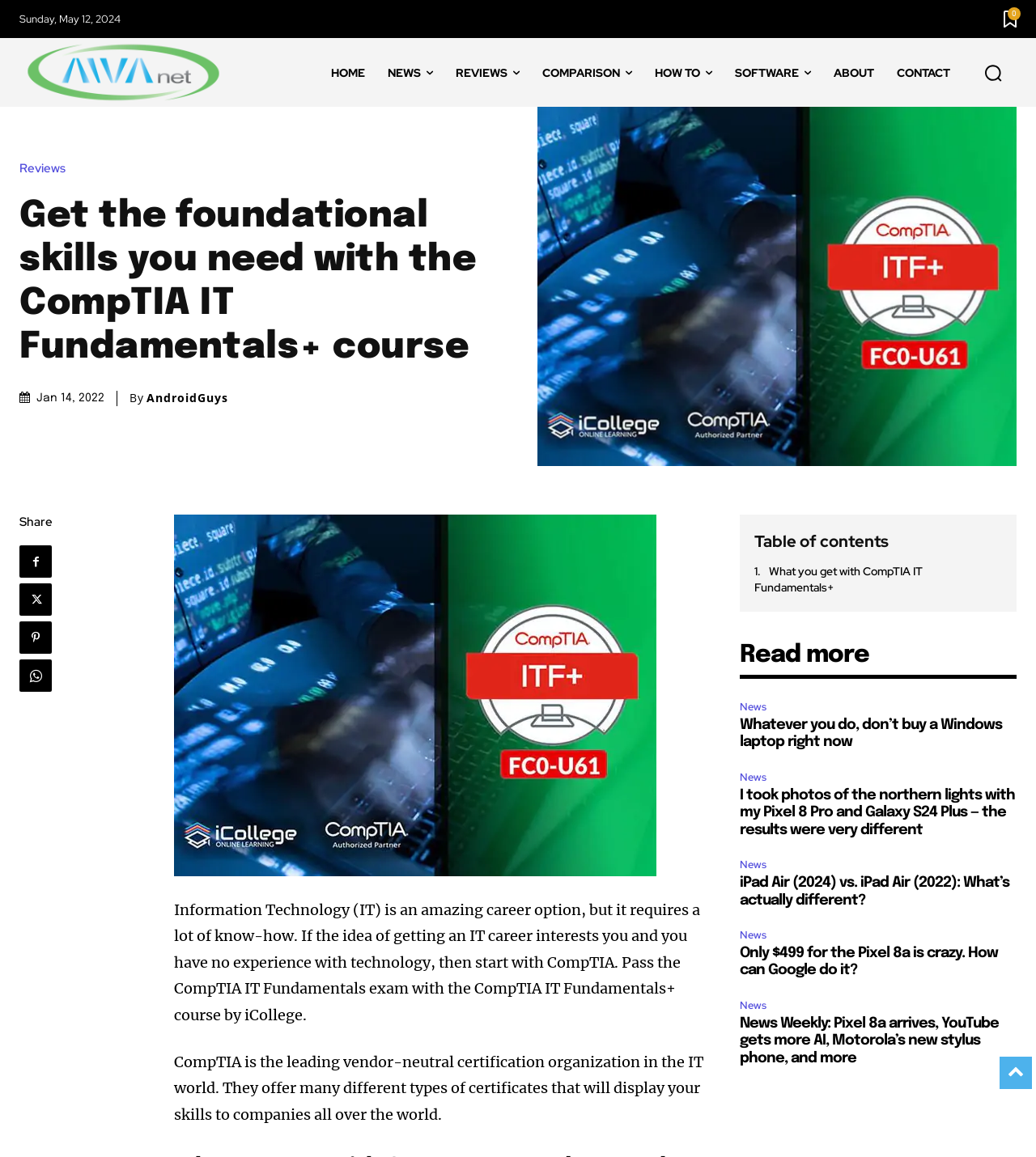Indicate the bounding box coordinates of the element that must be clicked to execute the instruction: "Share the CompTIA IT Fundamentals+ course". The coordinates should be given as four float numbers between 0 and 1, i.e., [left, top, right, bottom].

[0.019, 0.471, 0.05, 0.499]